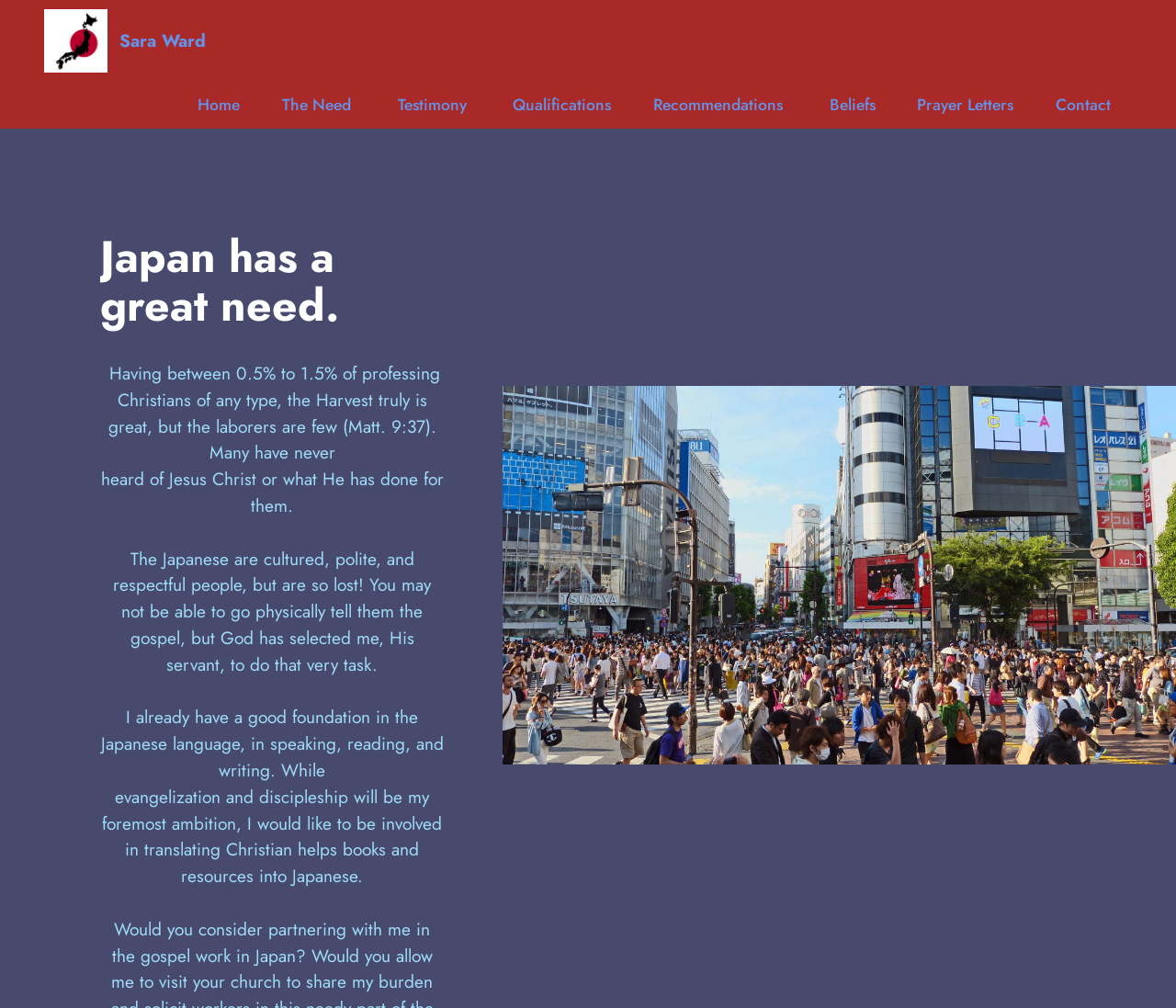Explain the webpage's layout and main content in detail.

The webpage is about a missionary's need to spread the gospel in Japan. At the top, there is a heading that reads "Japan has a great need." Below this heading, there is a paragraph of text that explains the need for Christian laborers in Japan, citing a Bible verse from Matthew 9:37. 

Following this, there is another paragraph that describes the Japanese people as cultured, polite, and respectful, but lost without knowledge of Jesus Christ. The author of the webpage then shares their personal calling to spread the gospel in Japan, mentioning their foundation in the Japanese language and their ambition to evangelize and disciple, as well as translate Christian resources into Japanese.

On the top left, there are several links, including the author's name, "Sara Ward", and a link to the "Home" page. To the right of the "Home" link, there are several other links, including "The Need", "Testimony", "Qualifications", "Recommendations", "Beliefs", "Prayer Letters", and "Contact", which are likely navigation links to other pages on the website.